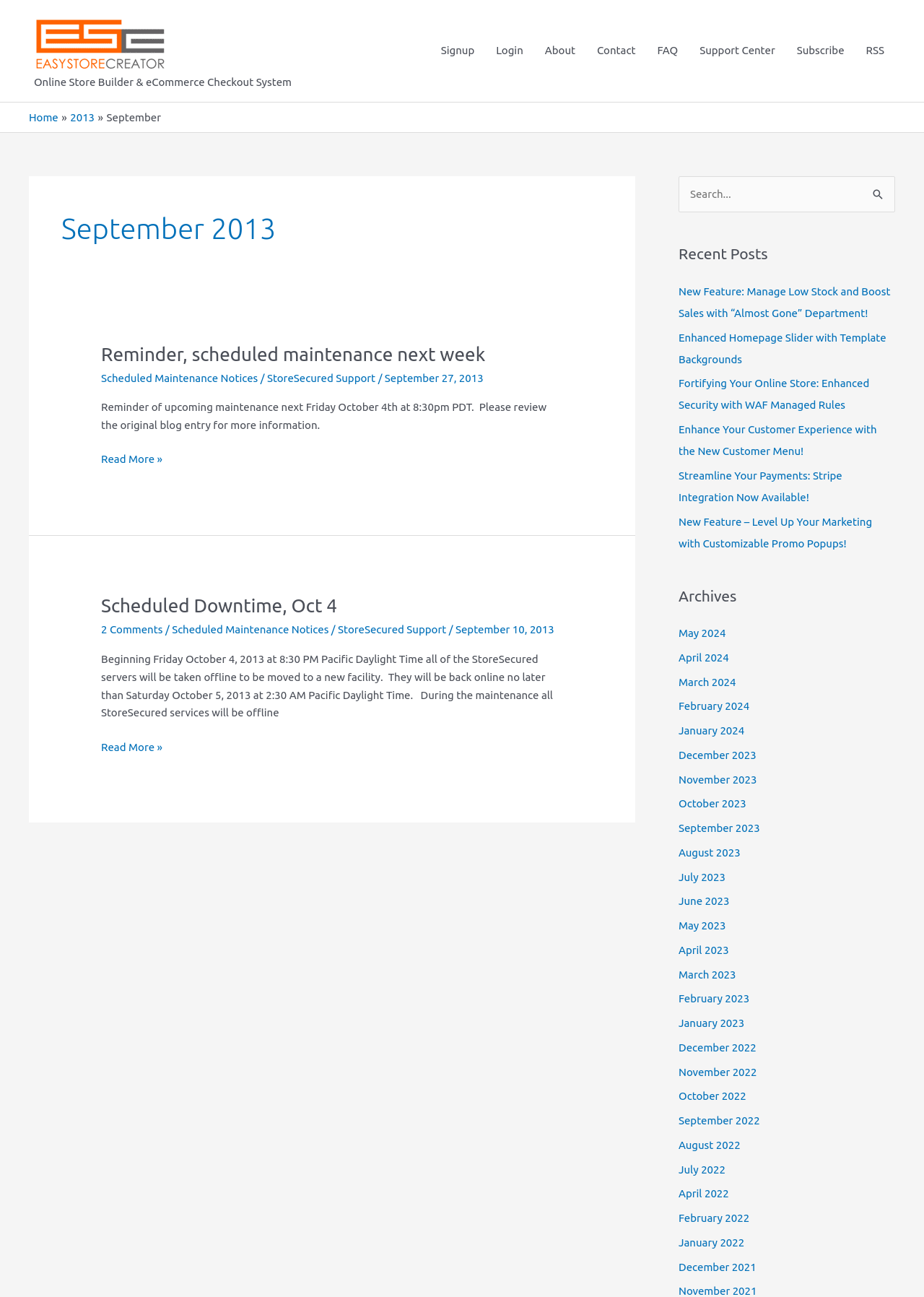Please determine the bounding box coordinates of the section I need to click to accomplish this instruction: "View recent posts".

[0.734, 0.216, 0.969, 0.427]